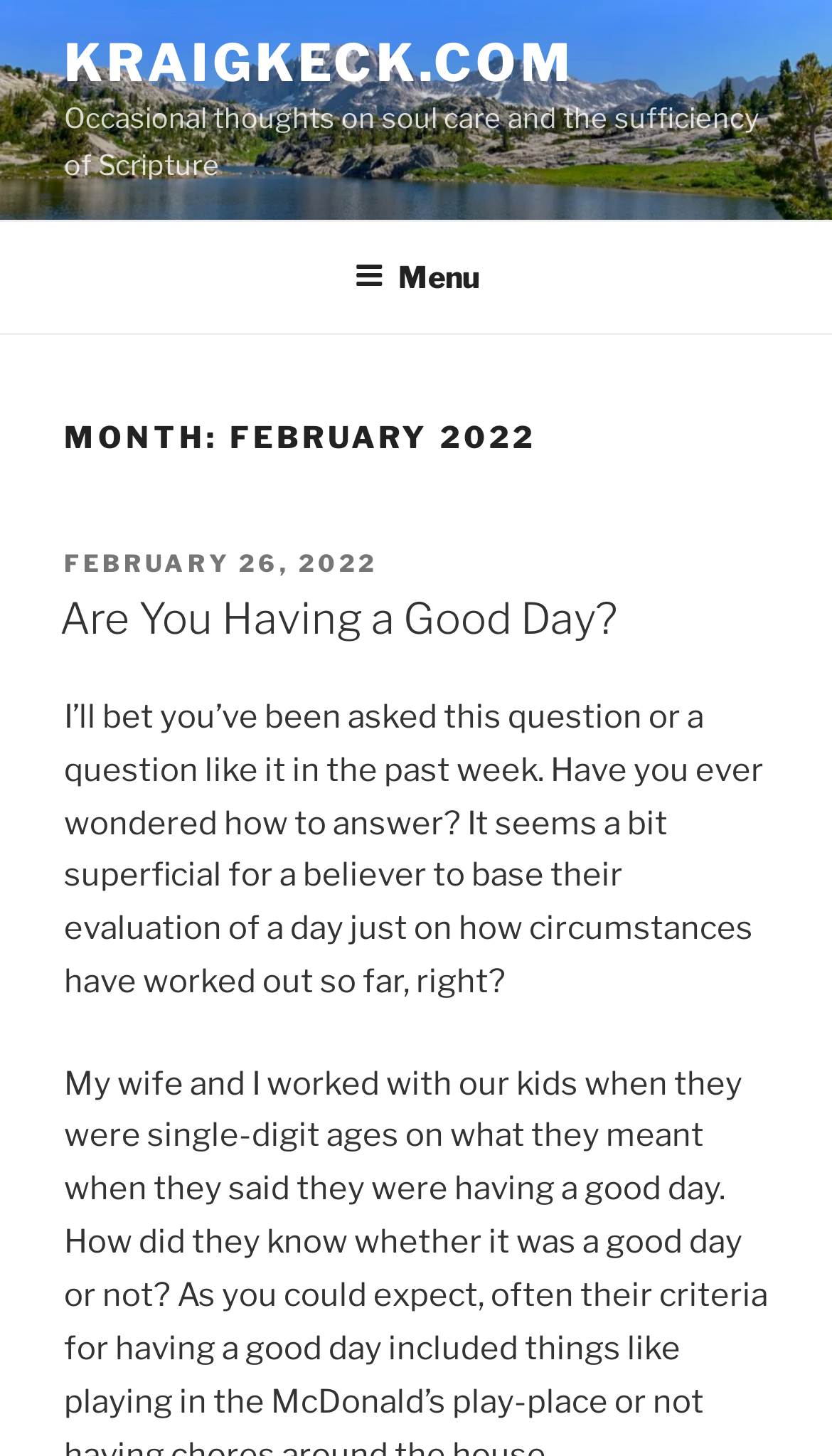What is the topic of the latest article?
Craft a detailed and extensive response to the question.

By examining the heading elements, I found that the latest article is titled 'Are You Having a Good Day?' and is located within the main content area.